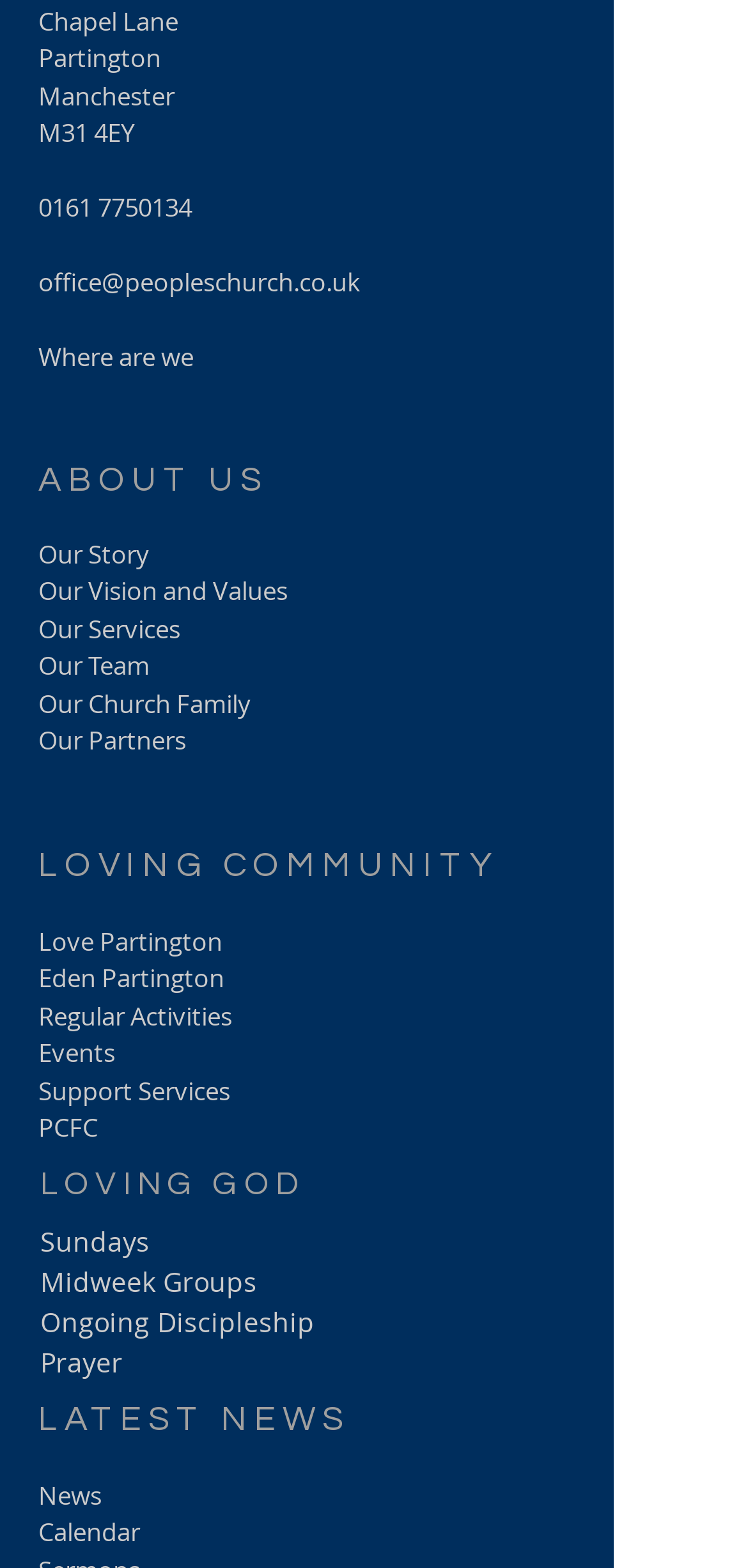Using the elements shown in the image, answer the question comprehensively: What are the social media platforms listed?

The social media platforms listed can be found in the 'Social Bar' section of the webpage, which includes links to YouTube and Twitter.